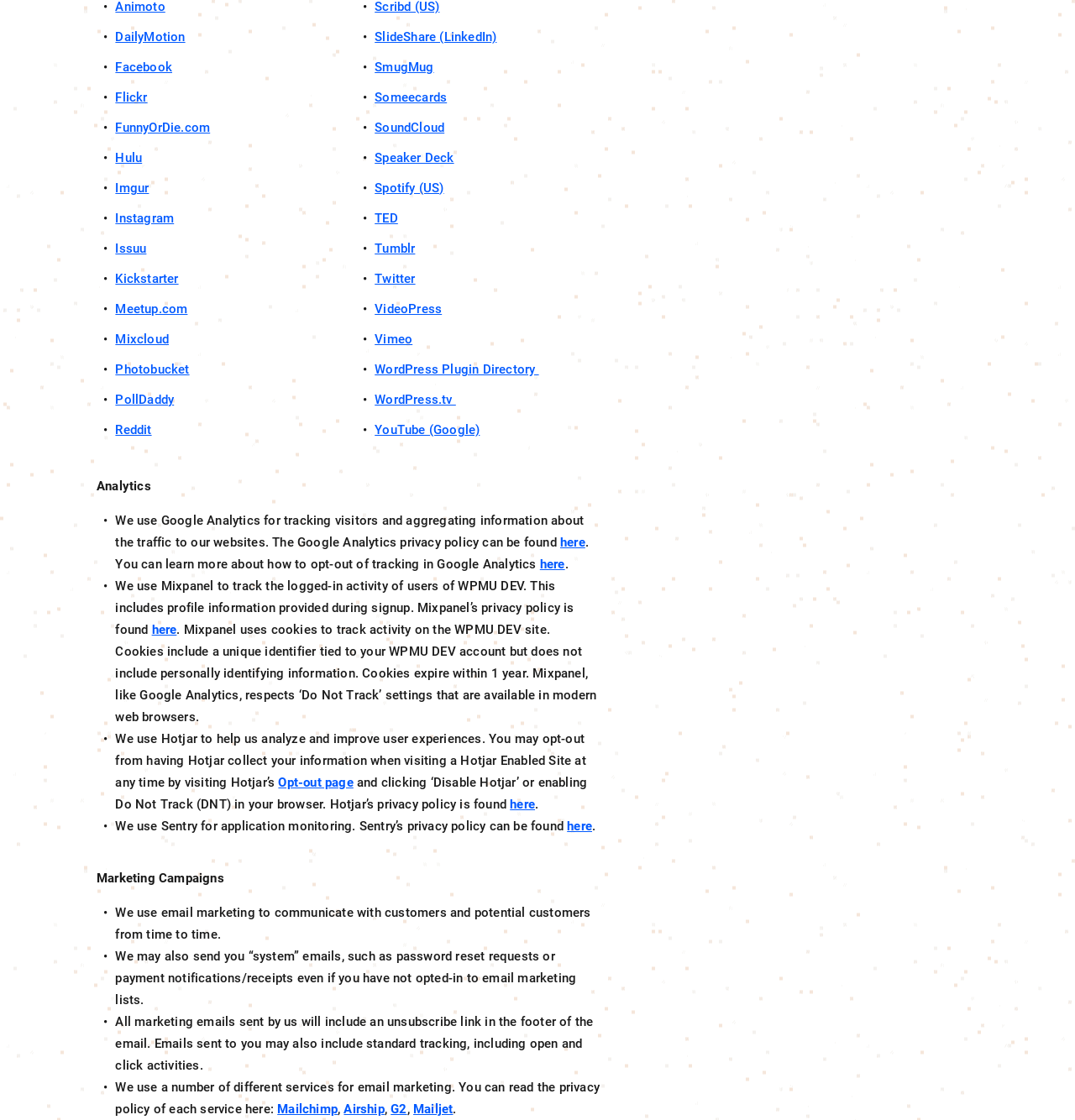Given the description of a UI element: "Speaker Deck", identify the bounding box coordinates of the matching element in the webpage screenshot.

[0.349, 0.131, 0.559, 0.151]